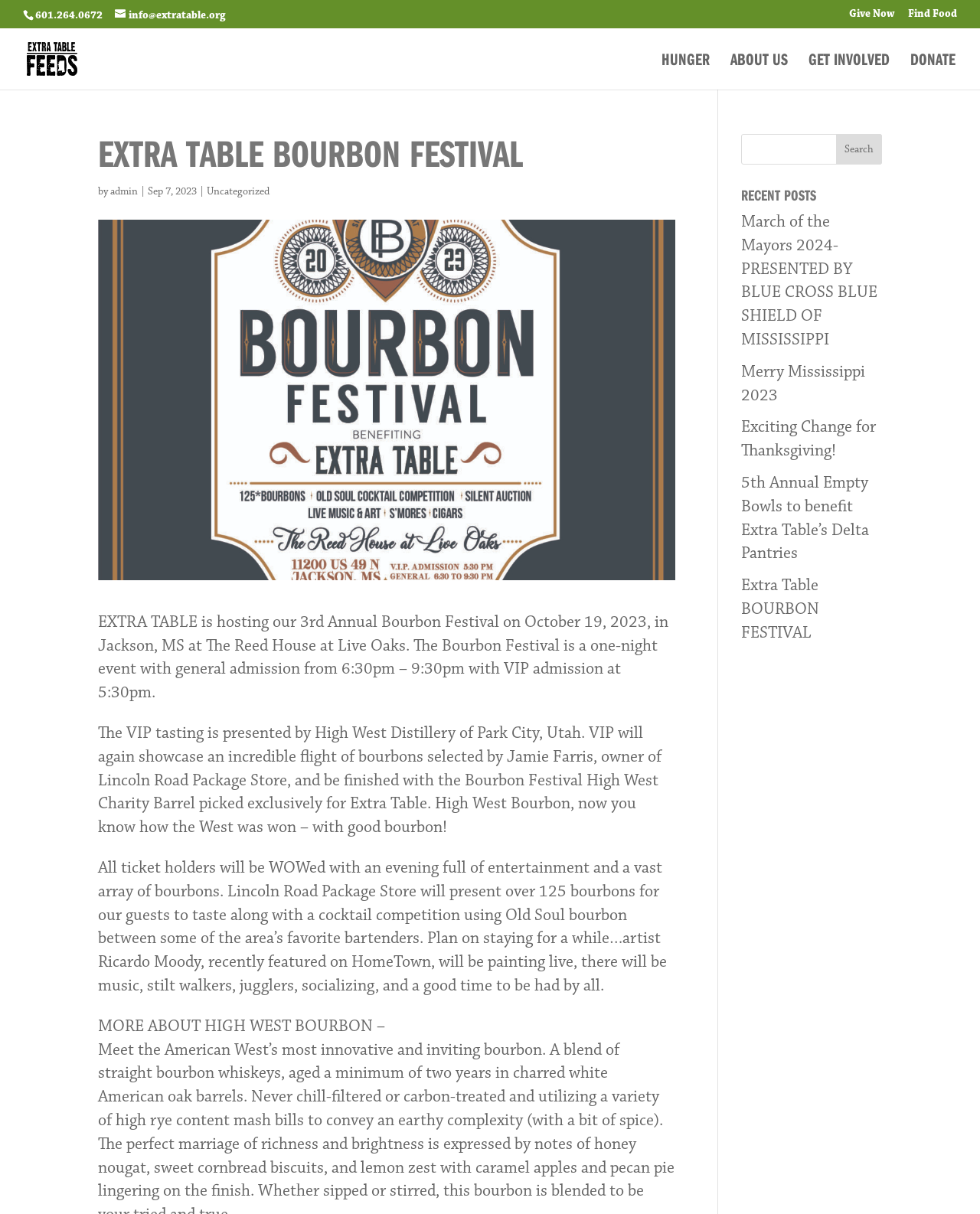Use the information in the screenshot to answer the question comprehensively: What is the name of the charity barrel?

I found the name of the charity barrel by reading the static text element that describes the VIP tasting, which mentions that the Bourbon Festival High West Charity Barrel will be presented.